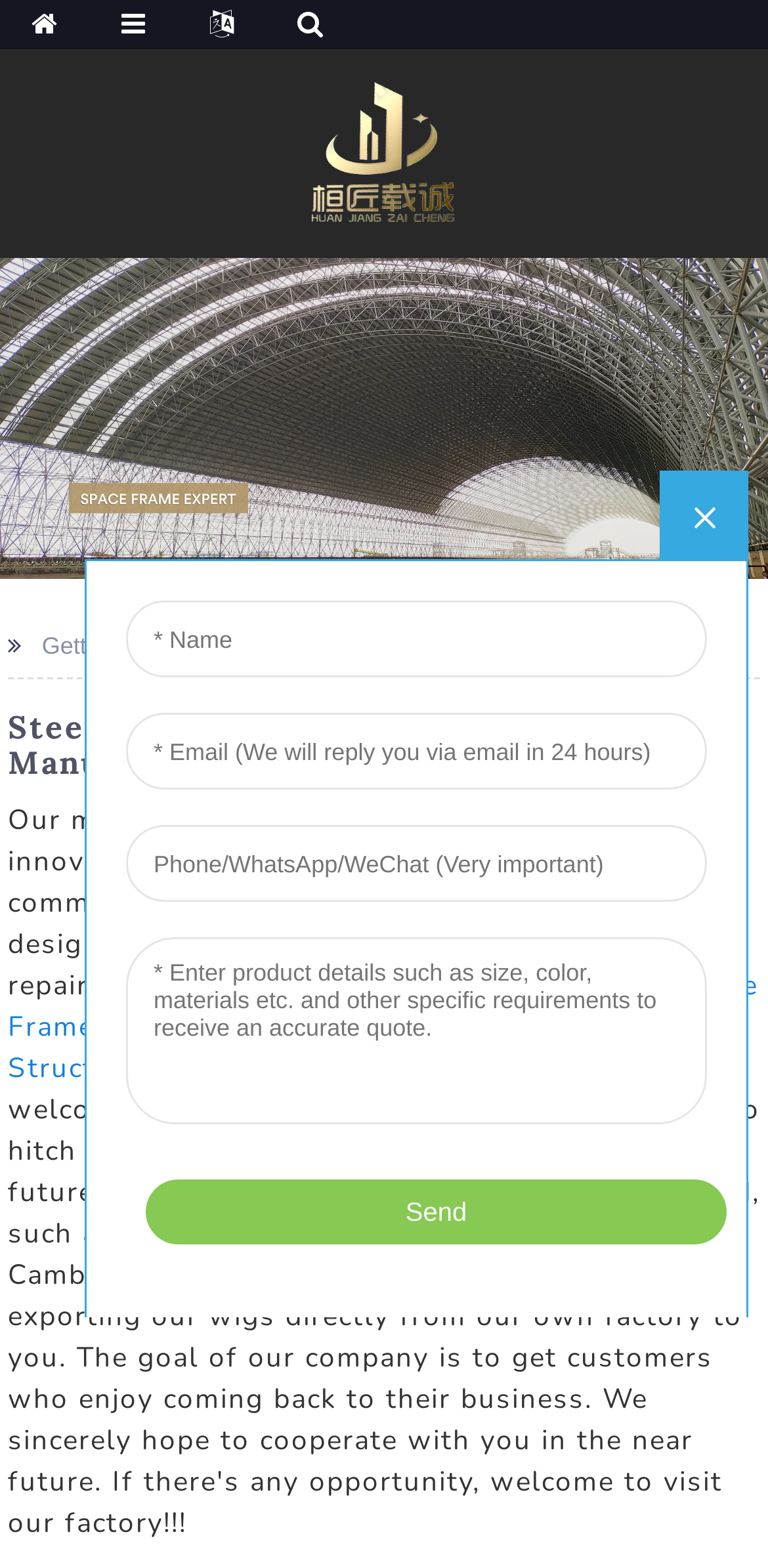Provide an in-depth caption for the contents of the webpage.

The webpage appears to be a company website, specifically a manufacturer and supplier of steel structure stadiums from China. At the top-left corner, there is a logo link with an accompanying image. Below the logo, there is a navigation link with a hamburger icon. 

On the top section of the page, there is a prominent link with the text "SPACE FRAME" accompanied by an image, taking up the full width of the page. 

Below this section, there are two columns of text. On the left, there is a "Getting started" label, and on the right, there is a heading that reads "Steel Structure Stadium - China Manufacturers, Suppliers, Factory". 

Underneath the heading, there is a paragraph of text that describes the company's mission, which is to become an innovative supplier of high-tech digital and communication devices. 

Below this paragraph, there are four links arranged horizontally, labeled "Space Frame Node", "Tubular Truss", "Famous Steel Structures", and "Metal Barn Trusses", separated by commas. 

On the right side of the page, there is an iframe that takes up most of the vertical space, and at the bottom-right corner, there is a generic element labeled "top".